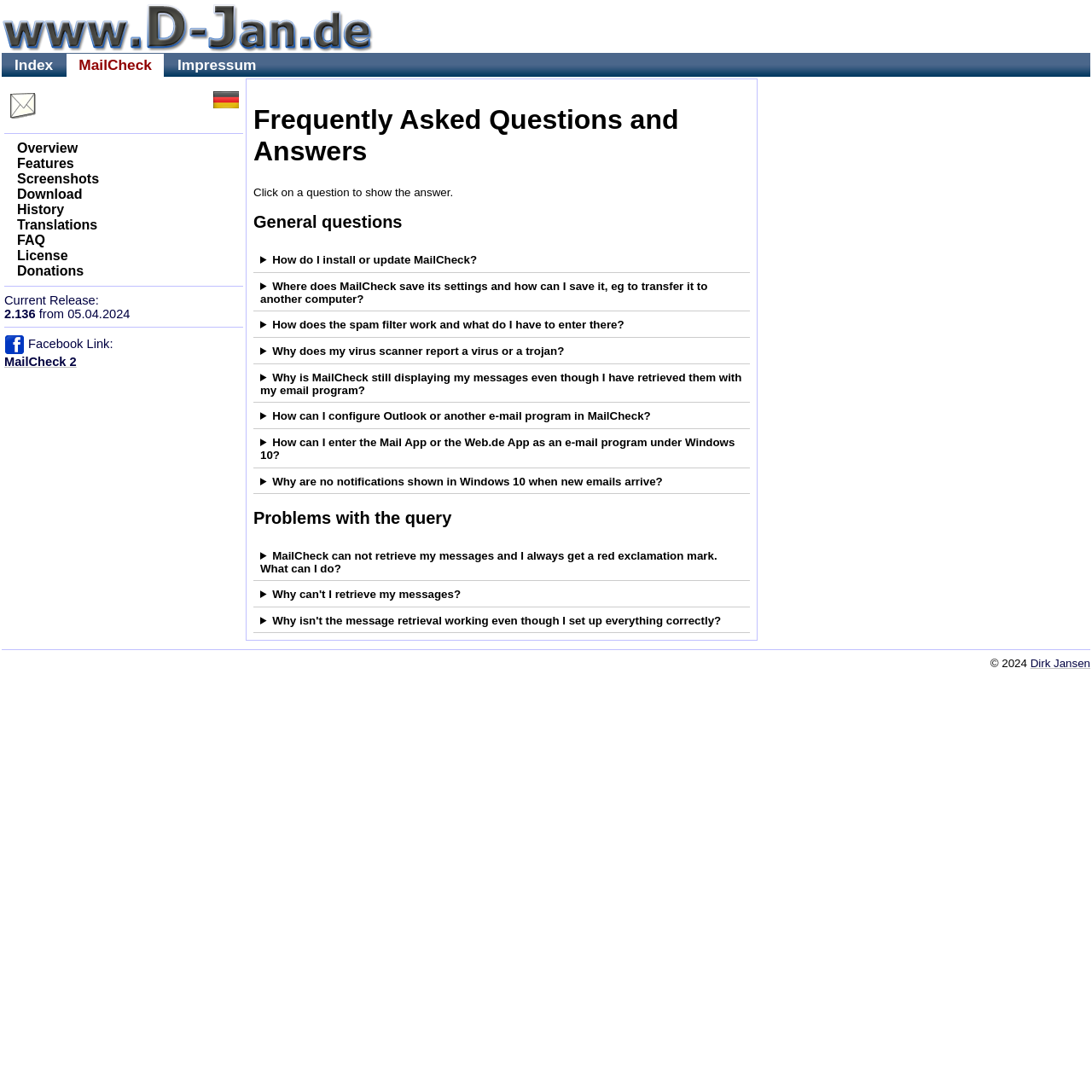Please reply to the following question using a single word or phrase: 
What should I do if my virus scanner reports a virus or a trojan?

upload the file to virustotal